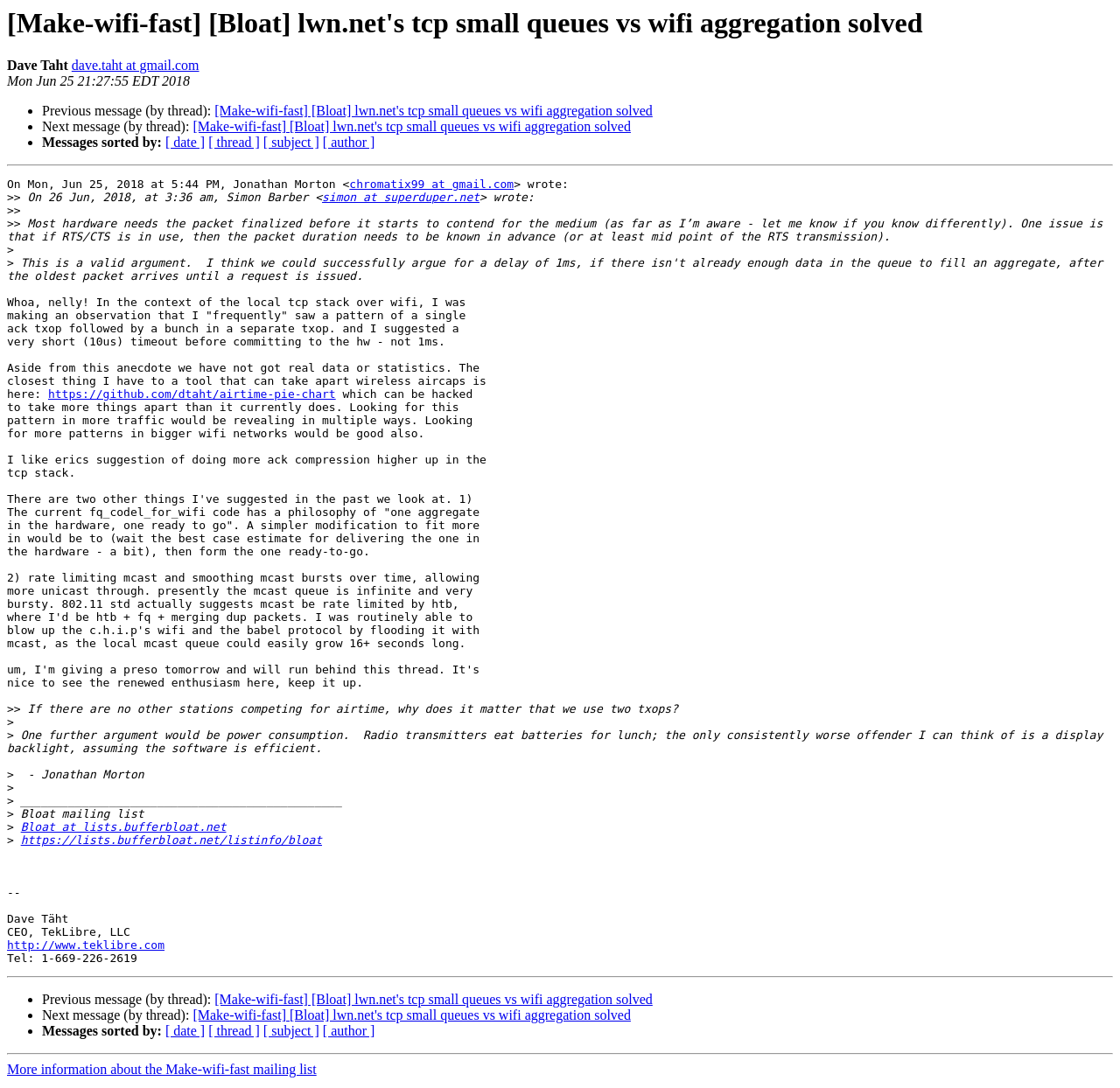Determine the bounding box coordinates of the target area to click to execute the following instruction: "Go to Simon Barber's email."

[0.288, 0.176, 0.428, 0.188]